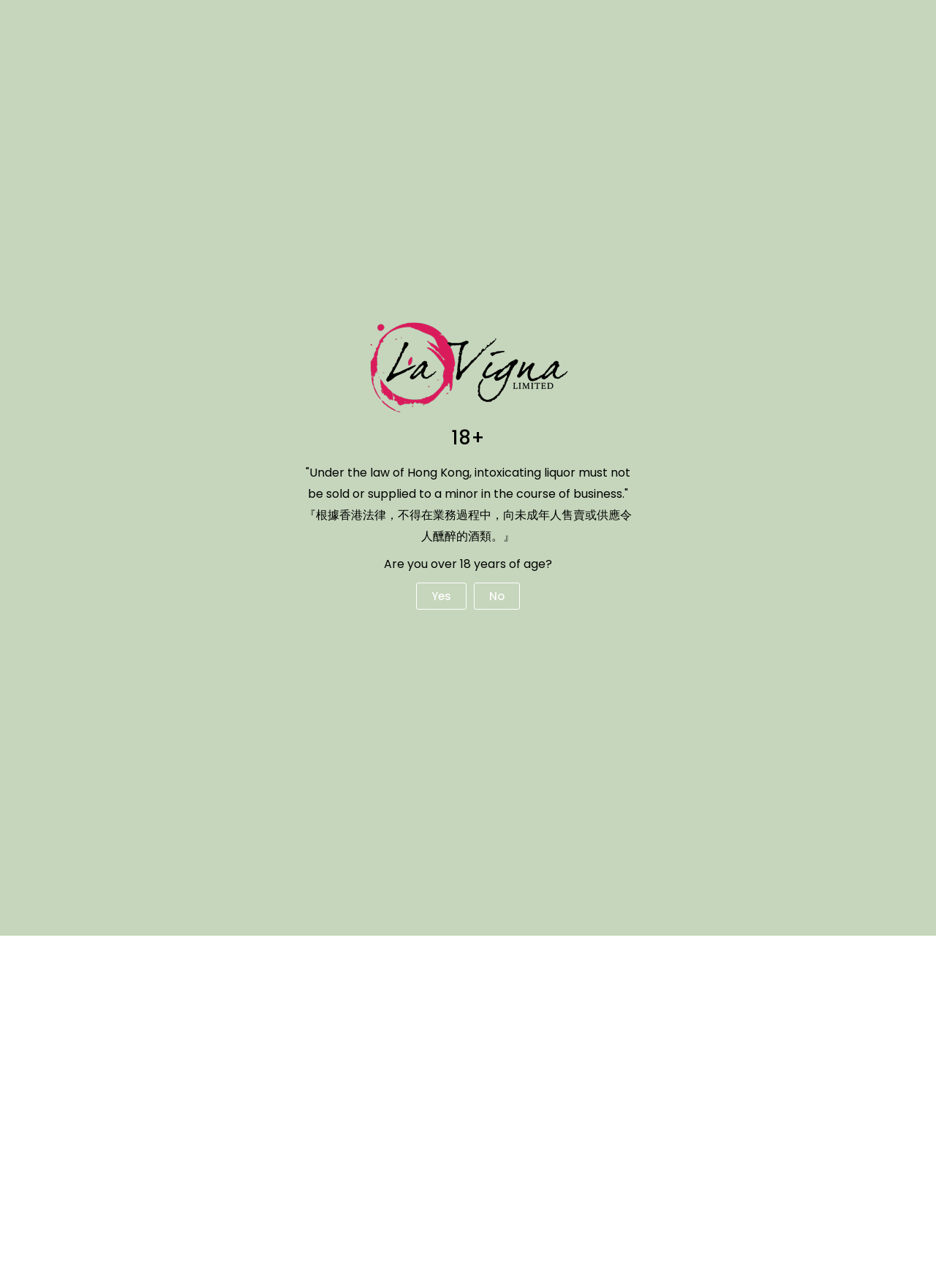Locate the UI element described by Download Technical Sheet in the provided webpage screenshot. Return the bounding box coordinates in the format (top-left x, top-left y, bottom-right x, bottom-right y), ensuring all values are between 0 and 1.

[0.512, 0.328, 0.65, 0.338]